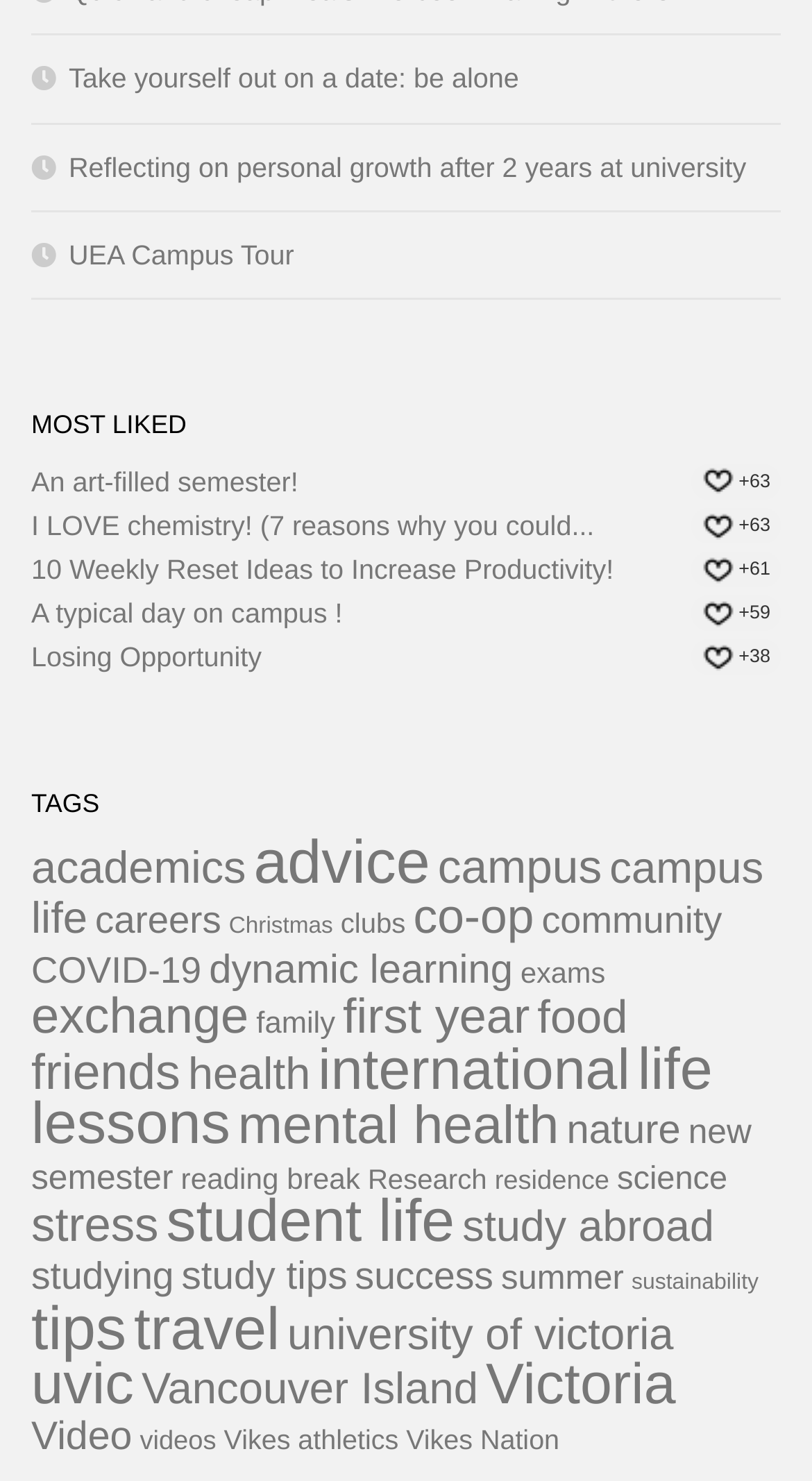Locate the bounding box coordinates of the segment that needs to be clicked to meet this instruction: "Browse 'student life' tag".

[0.205, 0.803, 0.56, 0.848]